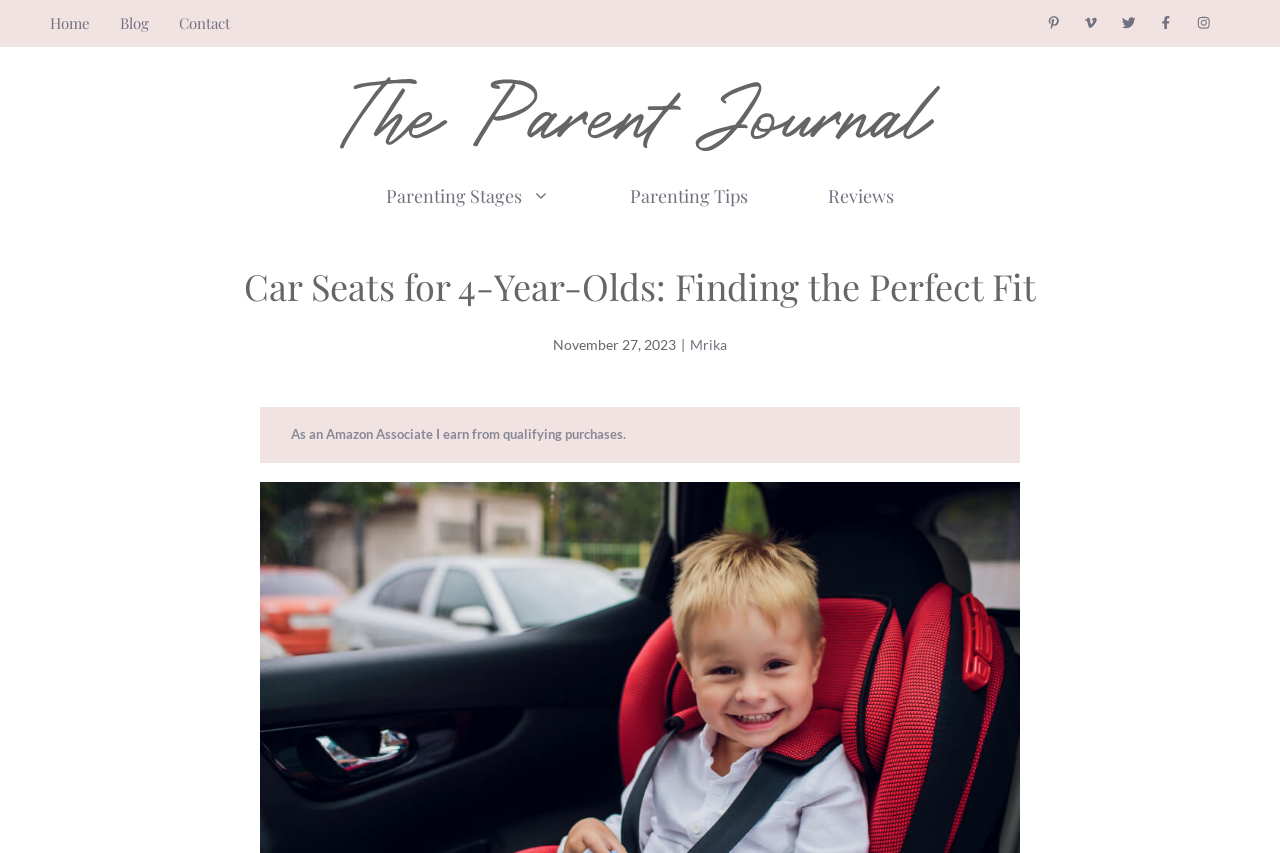What is the name of the website?
Look at the image and provide a detailed response to the question.

I determined the name of the website by looking at the banner element, which contains a link with the text 'The Parent Journal'. This suggests that the website is named 'The Parent Journal'.